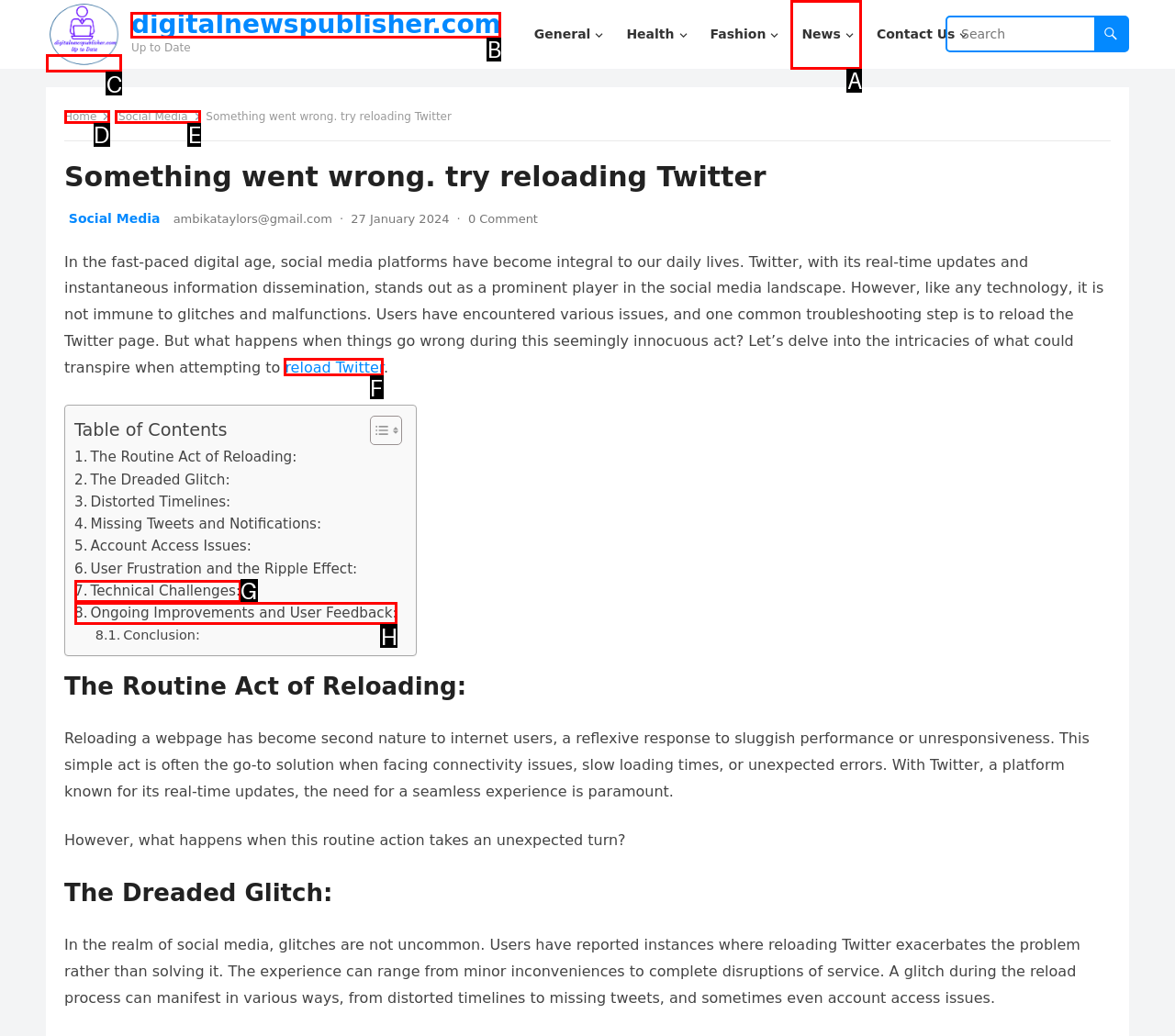Tell me the letter of the correct UI element to click for this instruction: Click on the 'reload Twitter' link. Answer with the letter only.

F